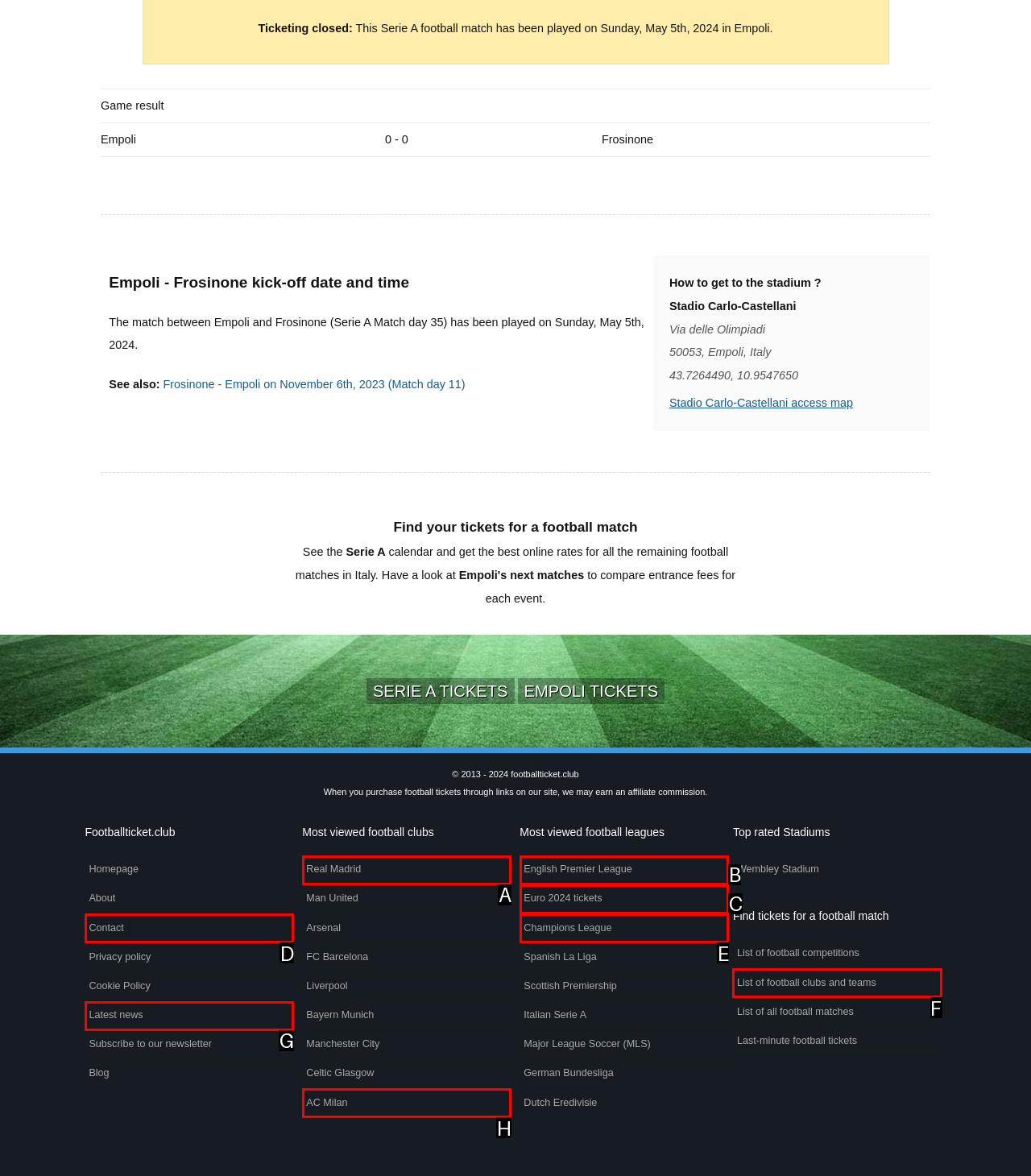Based on the given description: Champions League, identify the correct option and provide the corresponding letter from the given choices directly.

E